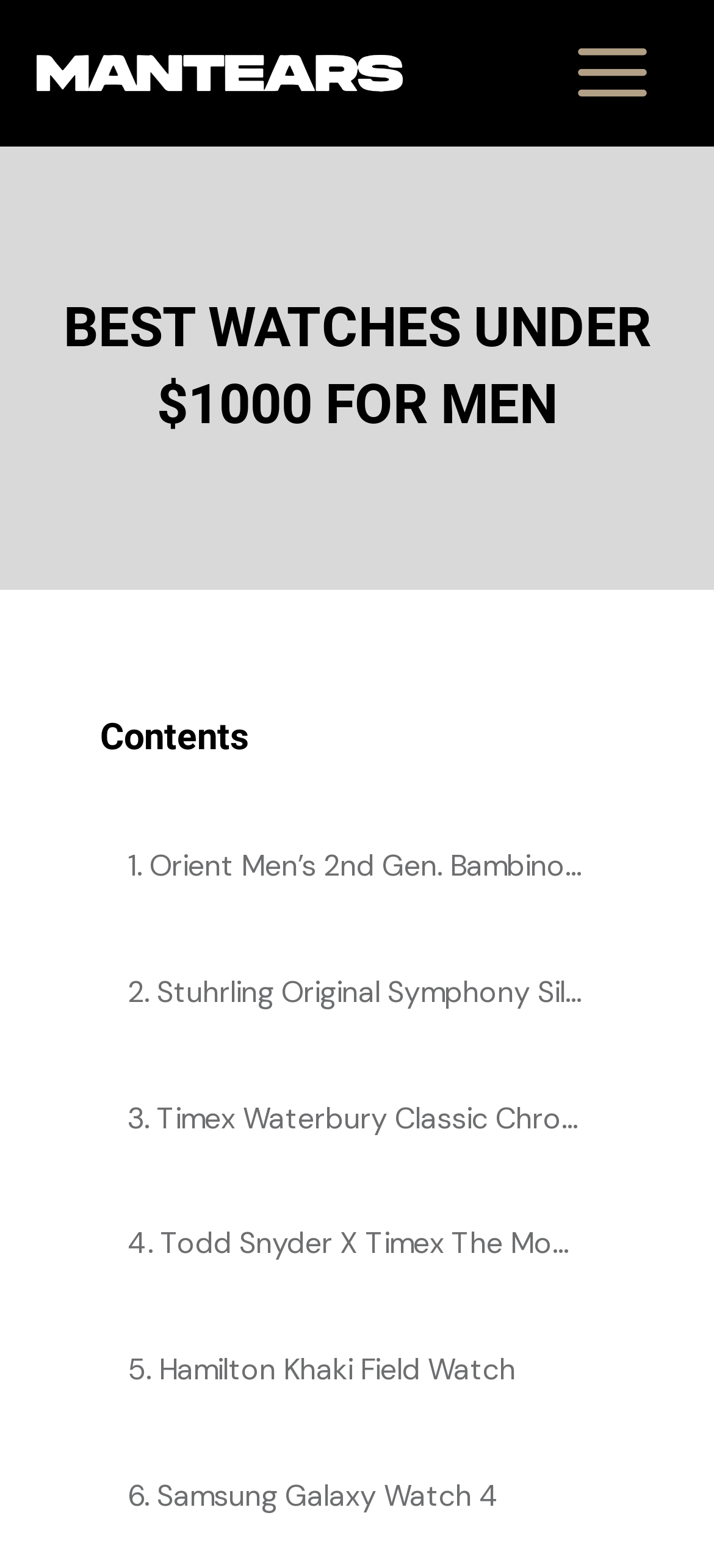Reply to the question with a single word or phrase:
Is the main menu expanded?

No